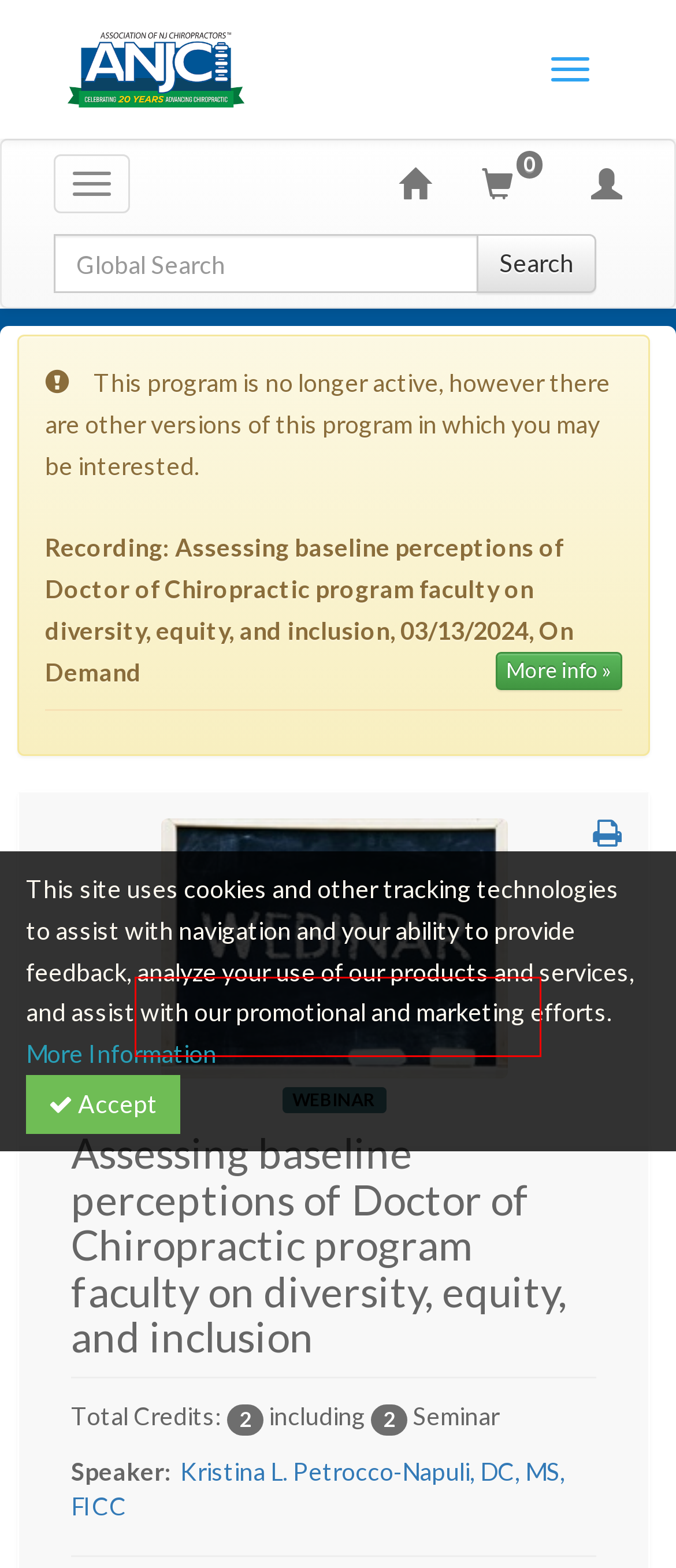Analyze the given webpage screenshot and identify the UI element within the red bounding box. Select the webpage description that best matches what you expect the new webpage to look like after clicking the element. Here are the candidates:
A. Sponsors | Association of New Jersey Chiropractors
B. Education Events | Association of New Jersey Chiropractors
C. About Us | Association of New Jersey Chiropractors
D. Volunteer | Association of New Jersey Chiropractors
E. anjc - Directory Search
F. Board | Association of New Jersey Chiropractors
G. ANJC Staff | Association of New Jersey Chiropractors
H. Latest News | Association of New Jersey Chiropractors

D